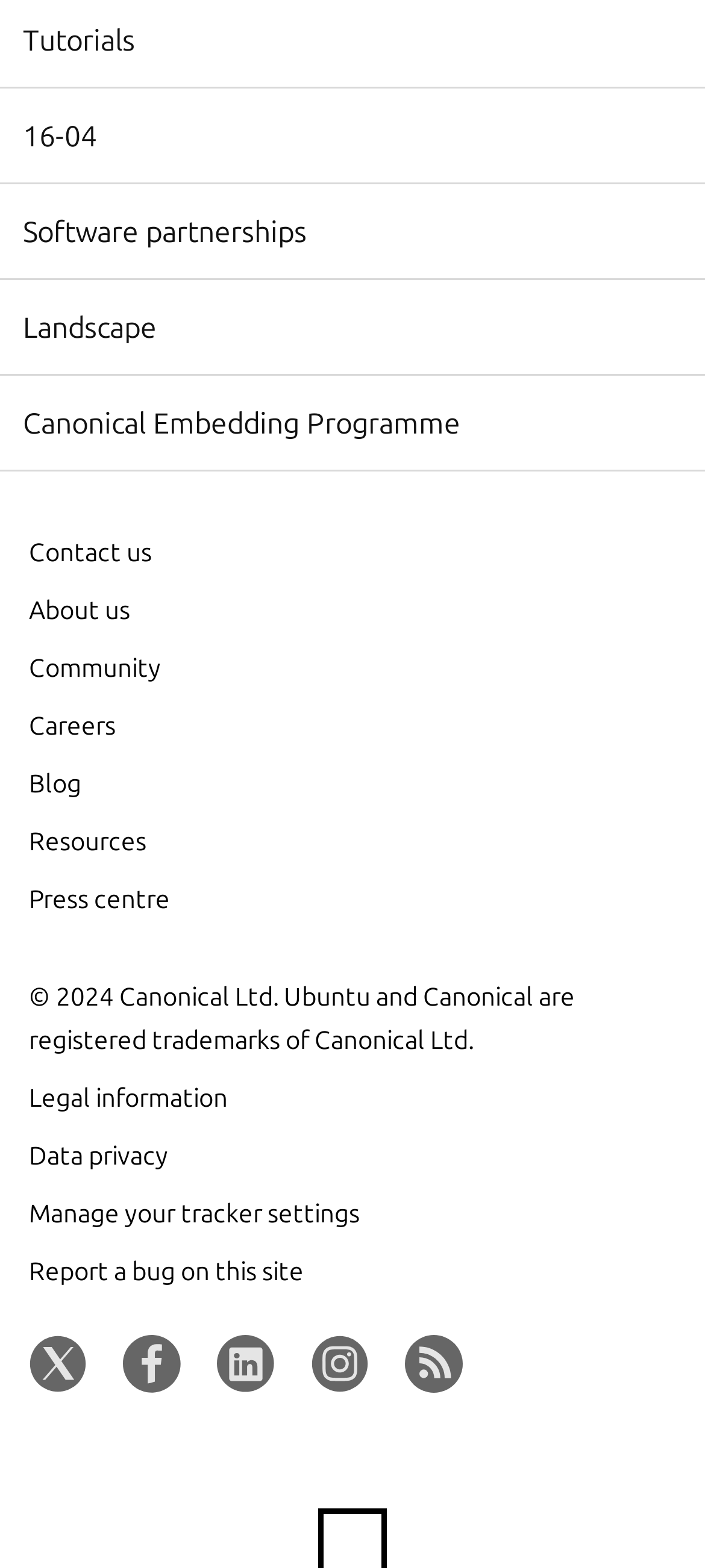What is the copyright year of Canonical Ltd.?
Carefully analyze the image and provide a detailed answer to the question.

I looked at the static text at the bottom of the page, which says '© 2024 Canonical Ltd. Ubuntu and Canonical are registered trademarks of Canonical Ltd.'. The copyright year of Canonical Ltd. is 2024.